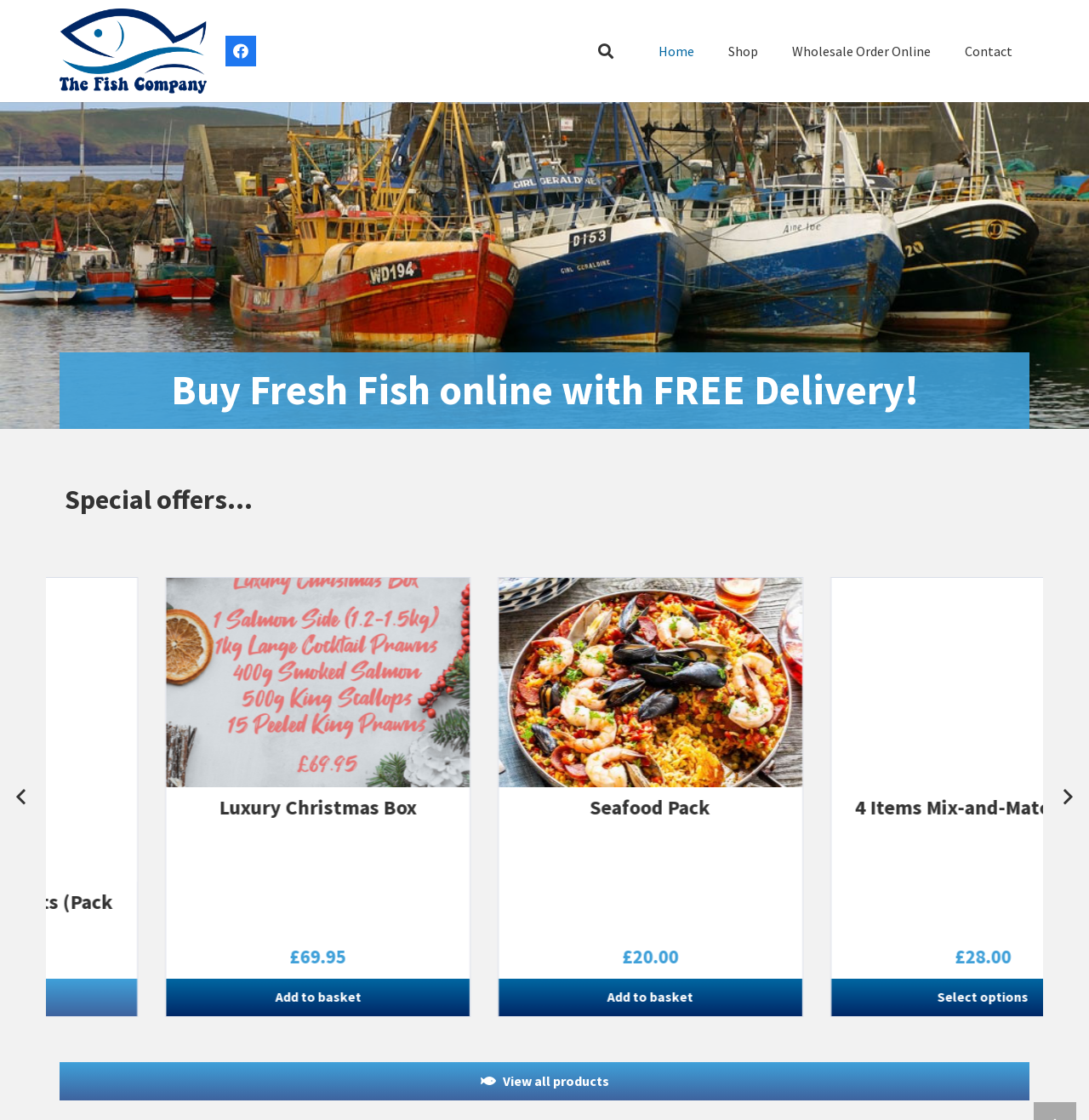Provide the bounding box coordinates of the UI element that matches the description: "Read more".

[0.361, 0.874, 0.639, 0.908]